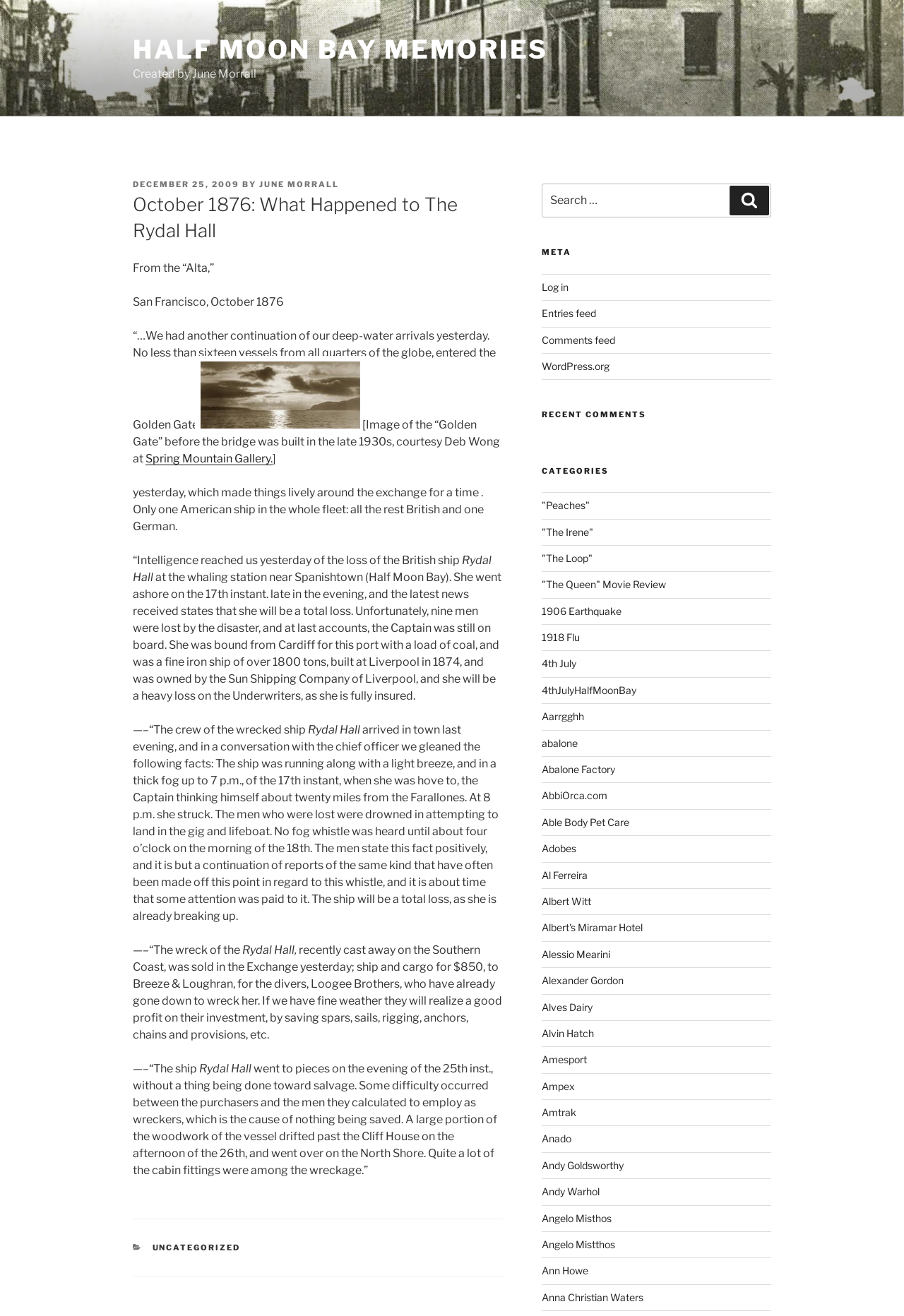Please specify the bounding box coordinates of the area that should be clicked to accomplish the following instruction: "Follow Article". The coordinates should consist of four float numbers between 0 and 1, i.e., [left, top, right, bottom].

None